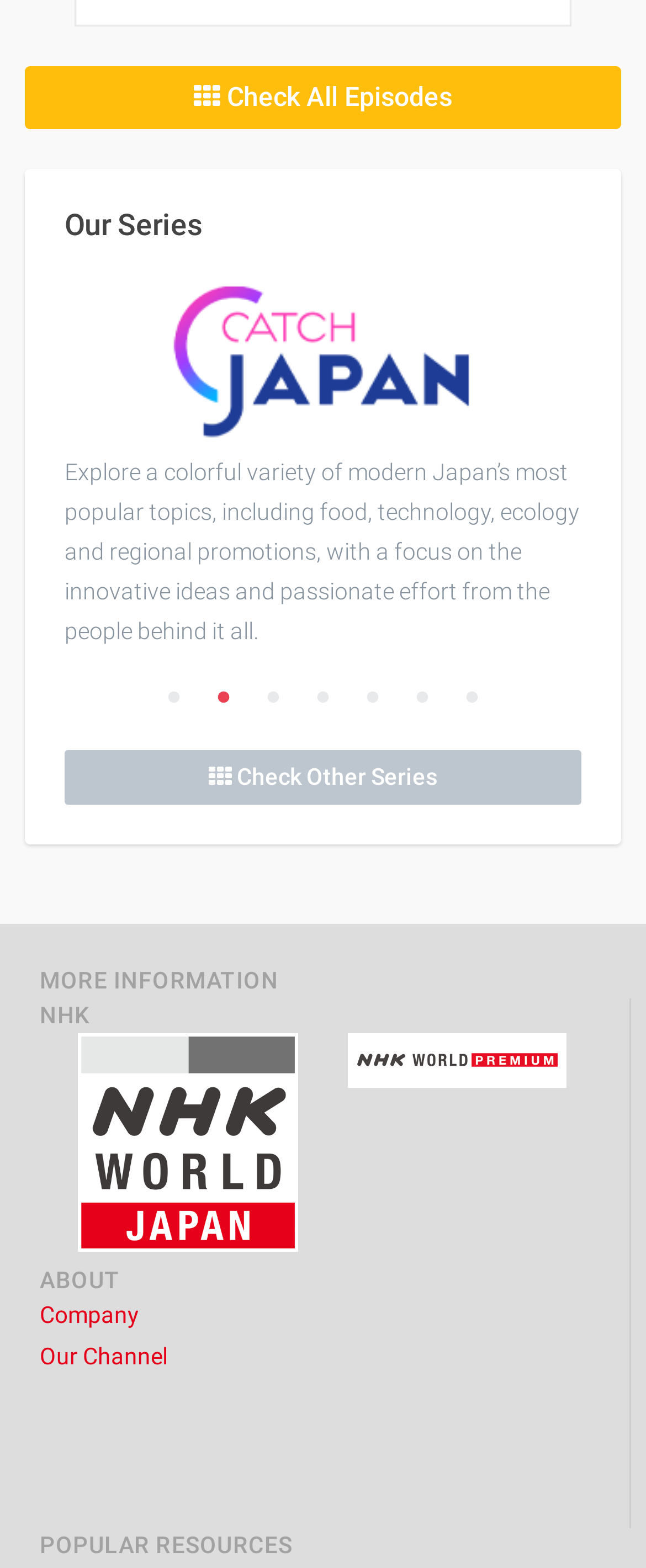Pinpoint the bounding box coordinates for the area that should be clicked to perform the following instruction: "Check other series".

[0.1, 0.478, 0.9, 0.513]